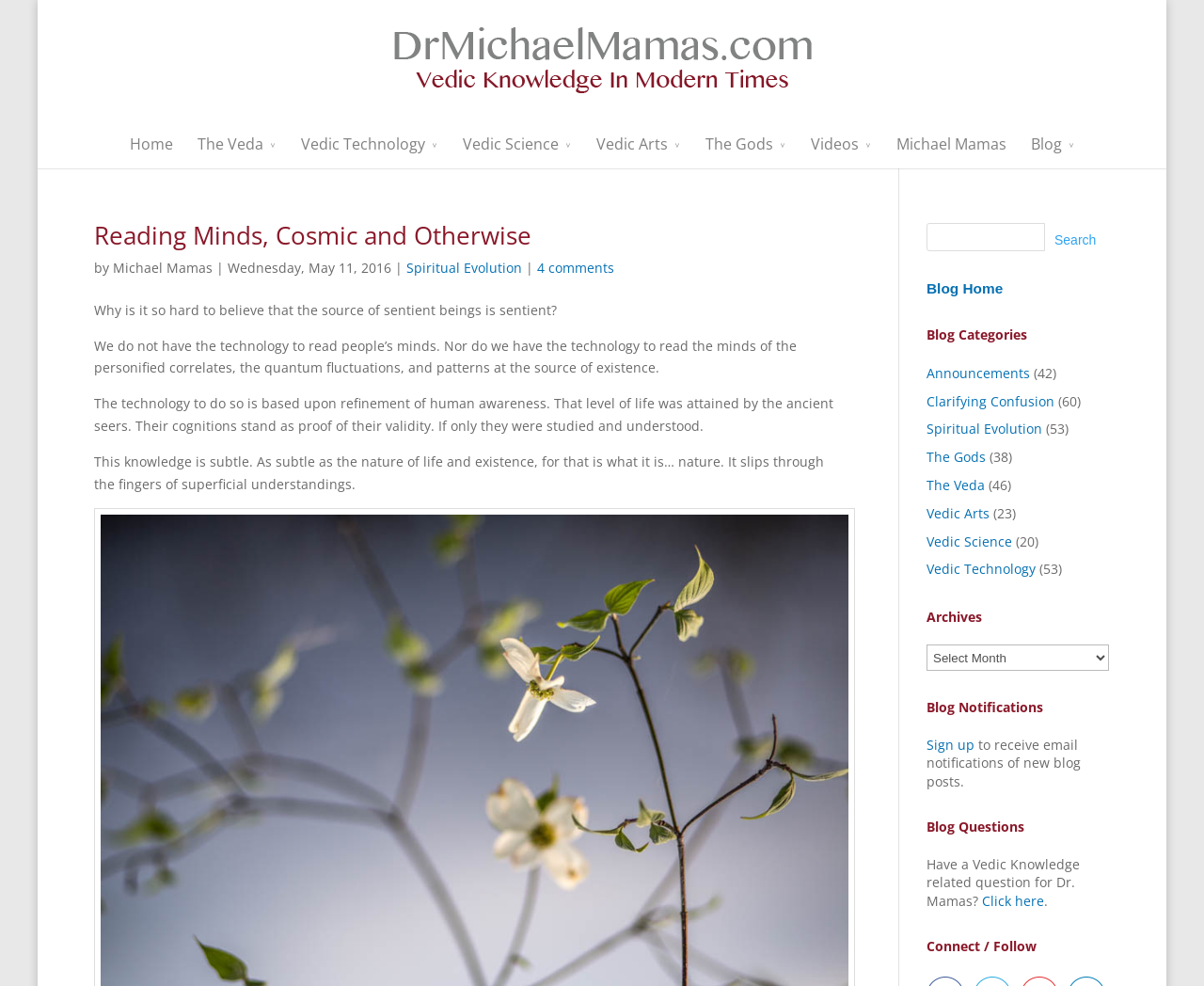Respond with a single word or phrase to the following question:
What is the author of the current blog post?

Michael Mamas